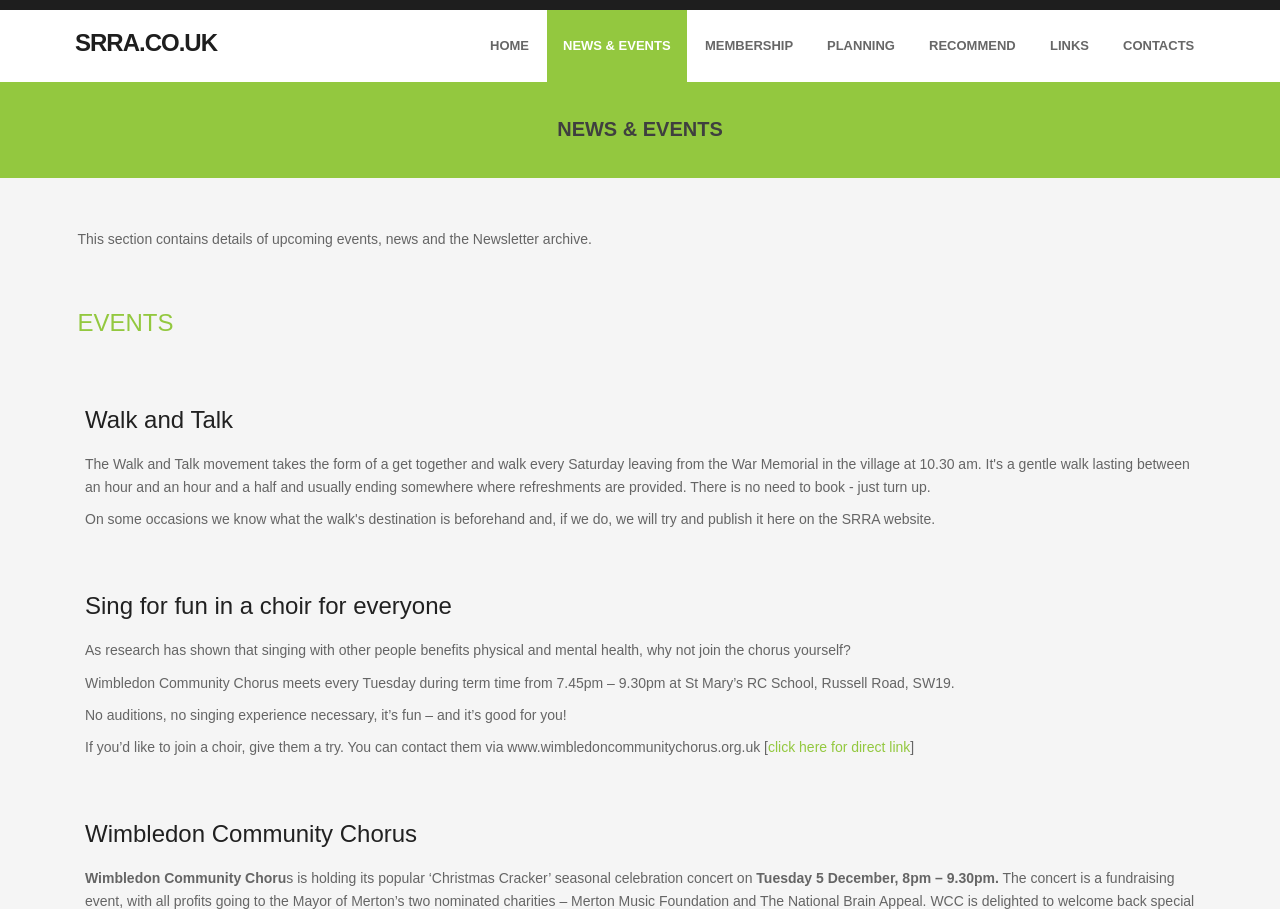Please find the bounding box coordinates of the element that must be clicked to perform the given instruction: "View the search form". The coordinates should be four float numbers from 0 to 1, i.e., [left, top, right, bottom].

None